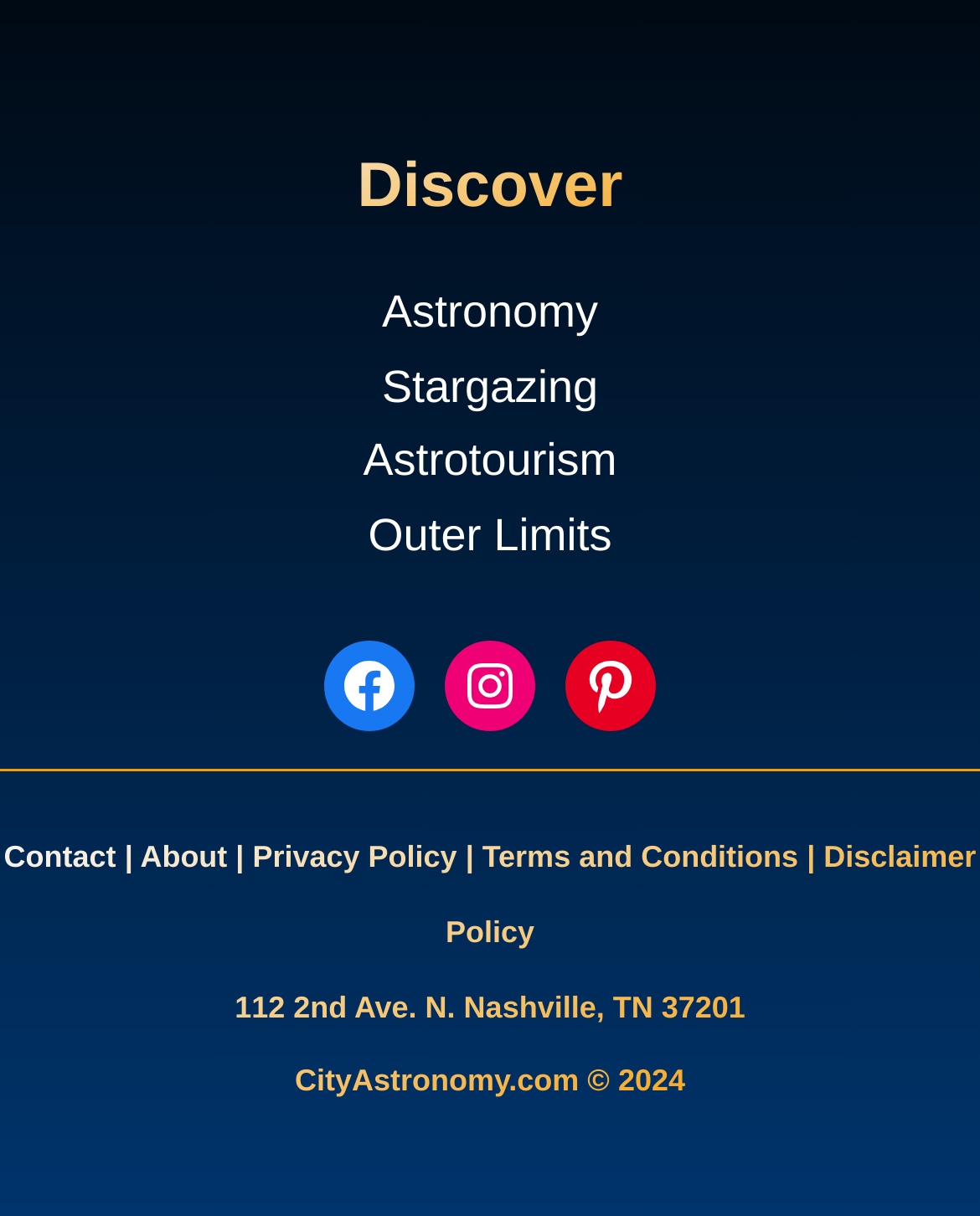Given the description of the UI element: "Privacy Policy", predict the bounding box coordinates in the form of [left, top, right, bottom], with each value being a float between 0 and 1.

[0.258, 0.691, 0.475, 0.72]